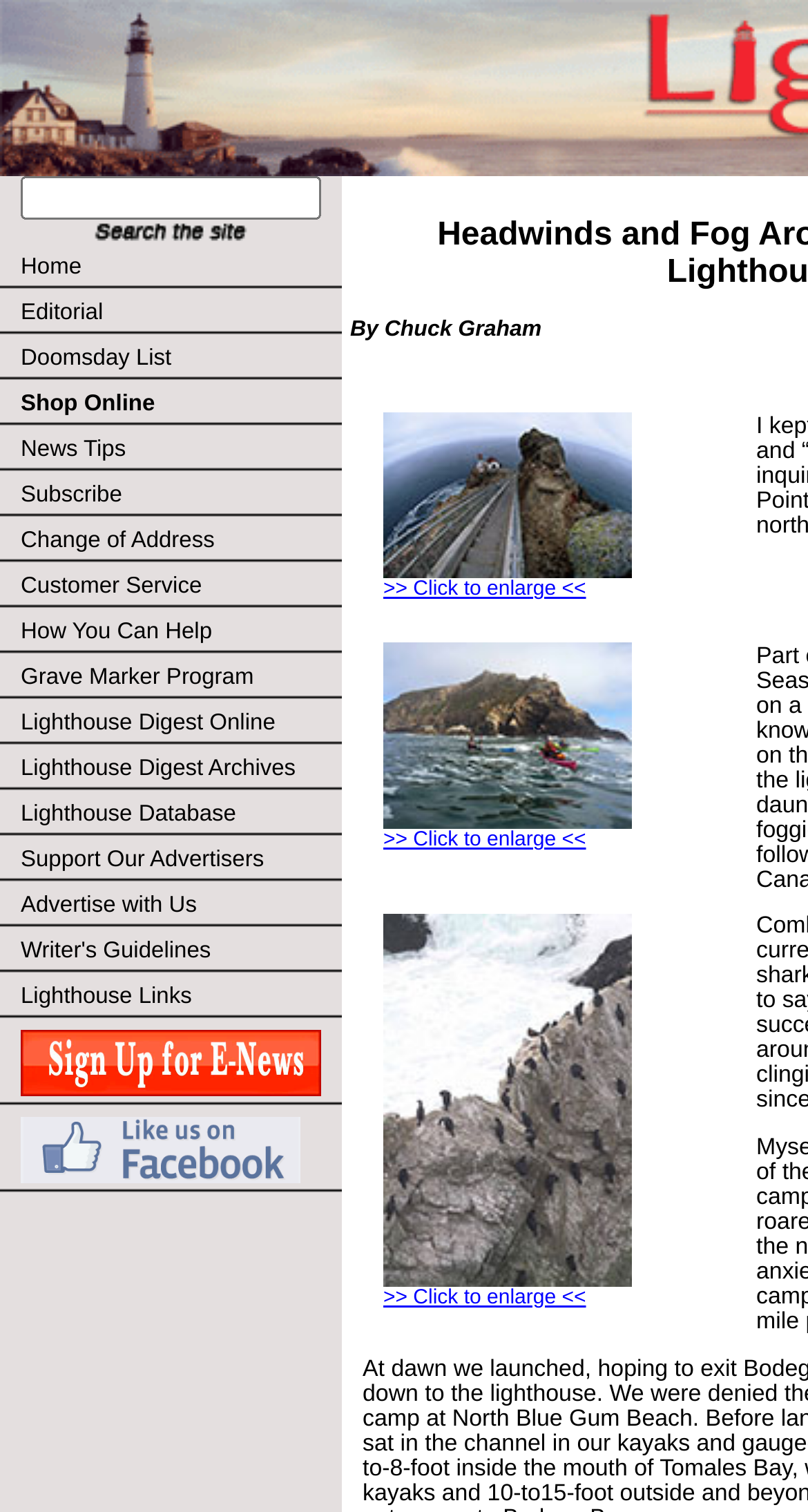Construct a thorough caption encompassing all aspects of the webpage.

This webpage is about Lighthouses and has a title "Headwinds and Fog Around Point Reyes Lighthouse". At the top, there is a search bar with a textbox and a "Search" button. Below the search bar, there is a row of links including "Home", "Editorial", "Doomsday List", "Shop Online", and many others. 

On the right side of the page, there are three tables with images and links to enlarge the pictures. Each table has a single row with a cell containing a link to enlarge the image and an image itself. The images are positioned to the right of the links. 

The overall structure of the webpage is divided into sections, with the search bar and links at the top, and the image tables on the right side.